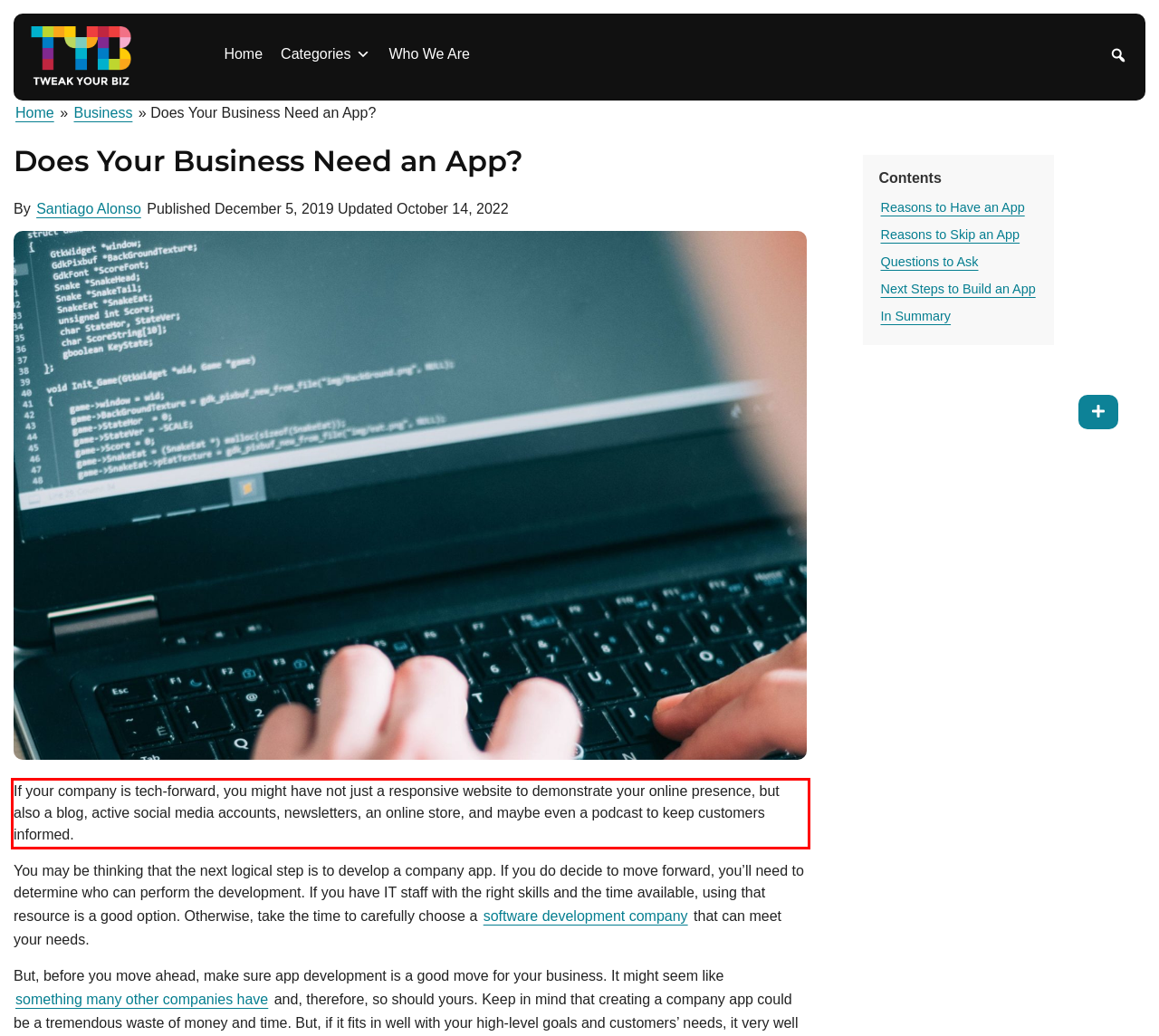Please identify and extract the text content from the UI element encased in a red bounding box on the provided webpage screenshot.

If your company is tech-forward, you might have not just a responsive website to demonstrate your online presence, but also a blog, active social media accounts, newsletters, an online store, and maybe even a podcast to keep customers informed.